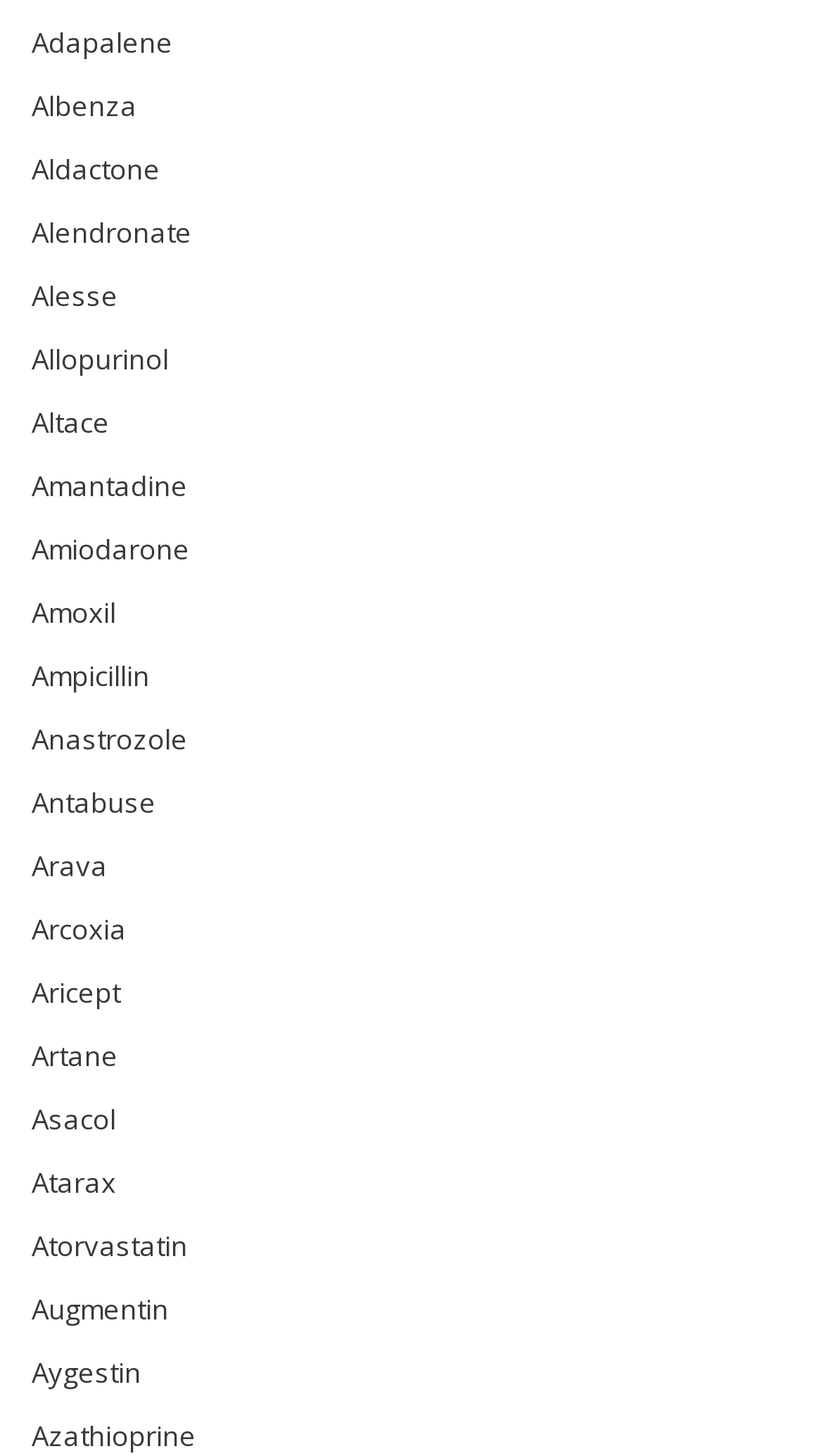Identify the bounding box coordinates of the section to be clicked to complete the task described by the following instruction: "Learn more about Amiodarone". The coordinates should be four float numbers between 0 and 1, formatted as [left, top, right, bottom].

[0.038, 0.364, 0.231, 0.39]